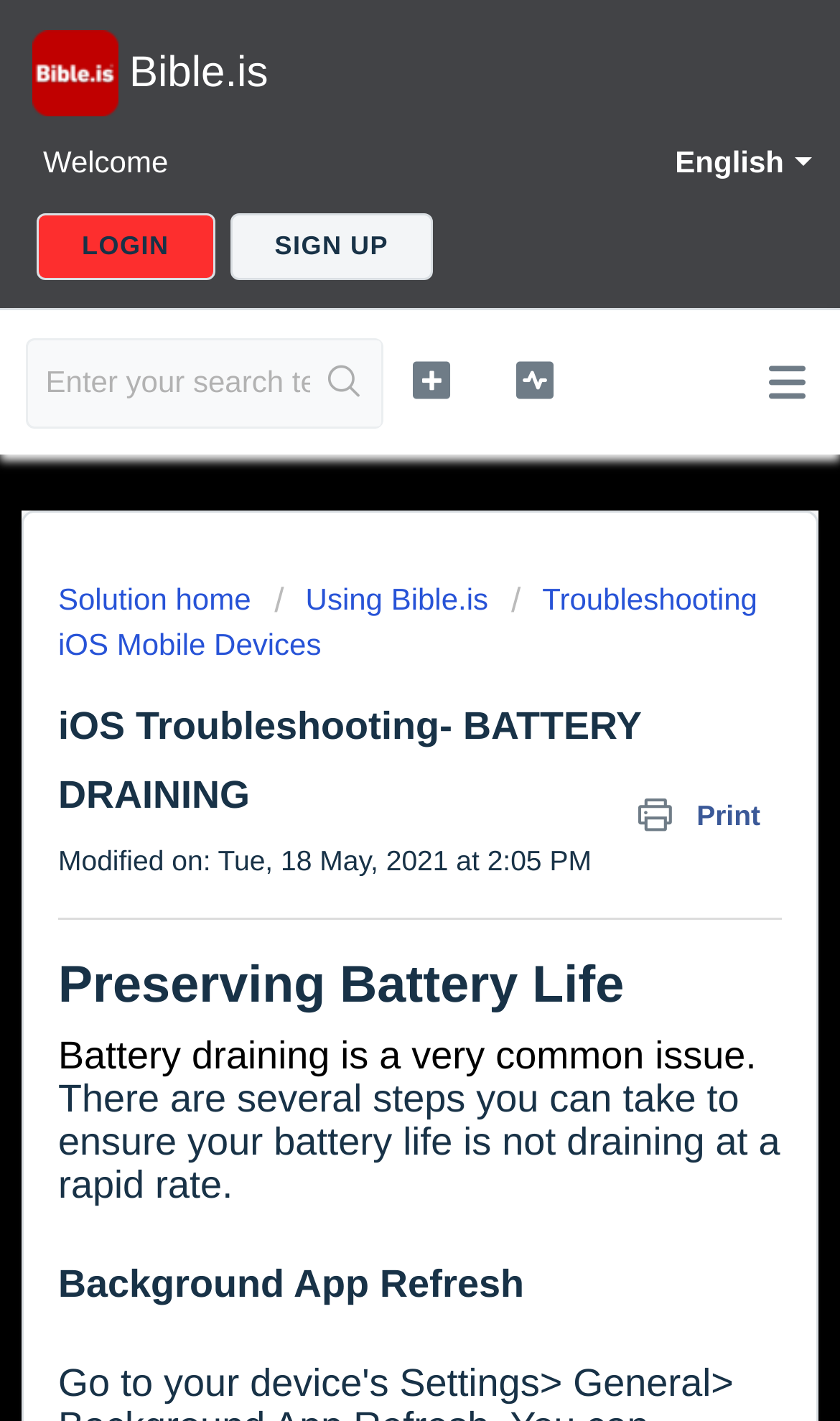Please respond to the question with a concise word or phrase:
How many links are there in the tablist?

1